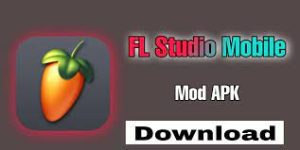Present an elaborate depiction of the scene captured in the image.

The image features promotional content for the FL Studio Mobile application, showcasing a vibrant logo prominently displayed against a dark background. The logo includes the iconic Fruity Loops symbol of a stylized green fruit, symbolizing creativity and musical innovation. Accompanying the logo, the text "FL Studio Mobile" is presented in a bold, eye-catching font, emphasizing its mobile capability. Below this, the phrase "Mod APK" suggests that the image pertains to a modified version of the app, potentially offering enhanced features or functionalities. Prominently featured at the bottom, the "Download" button invites users to take action, making it clear that this image is part of a promotional effort aimed at encouraging downloads of the modified version of FL Studio Mobile.